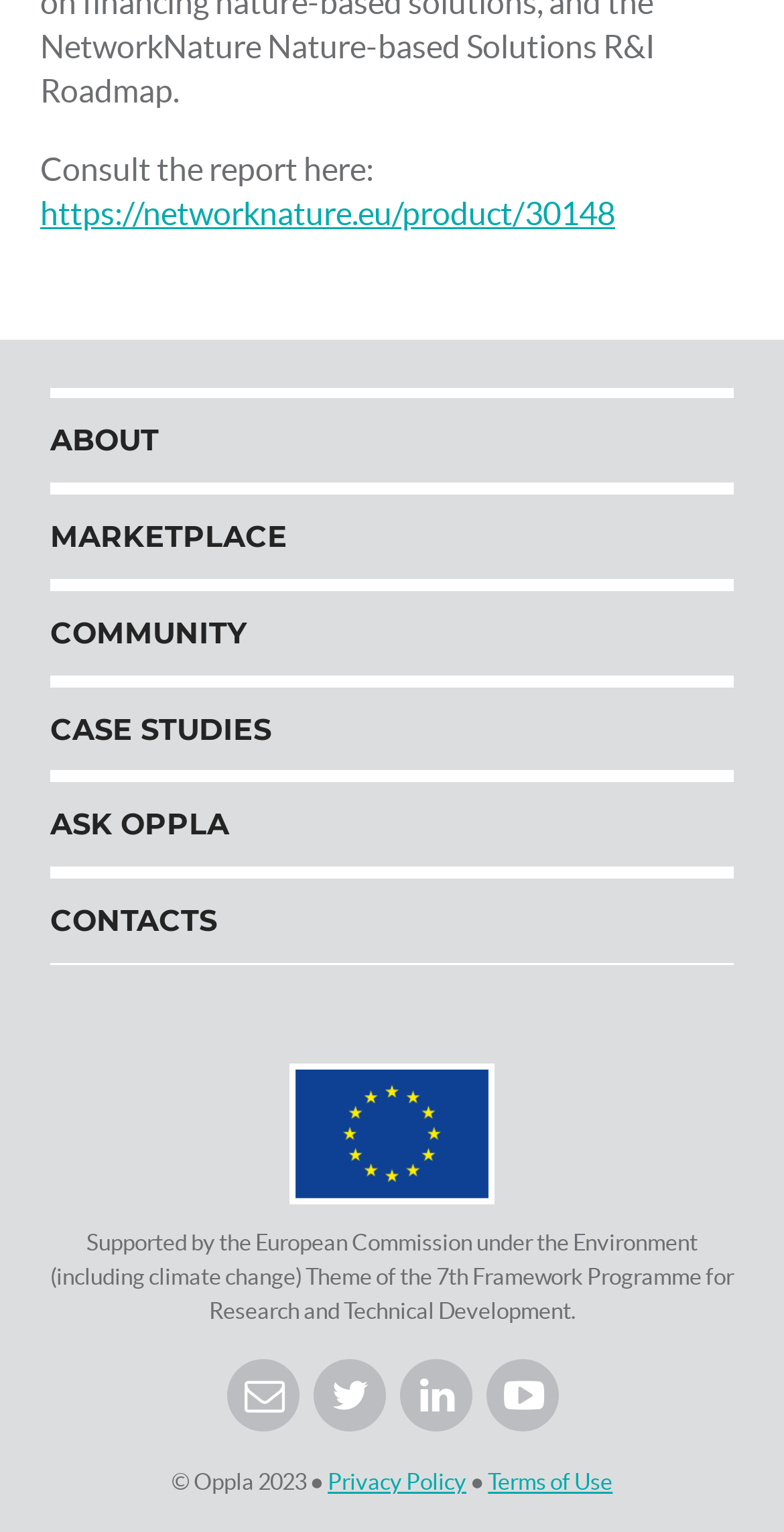Locate the bounding box of the UI element defined by this description: "Twitter". The coordinates should be given as four float numbers between 0 and 1, formatted as [left, top, right, bottom].

[0.399, 0.888, 0.491, 0.935]